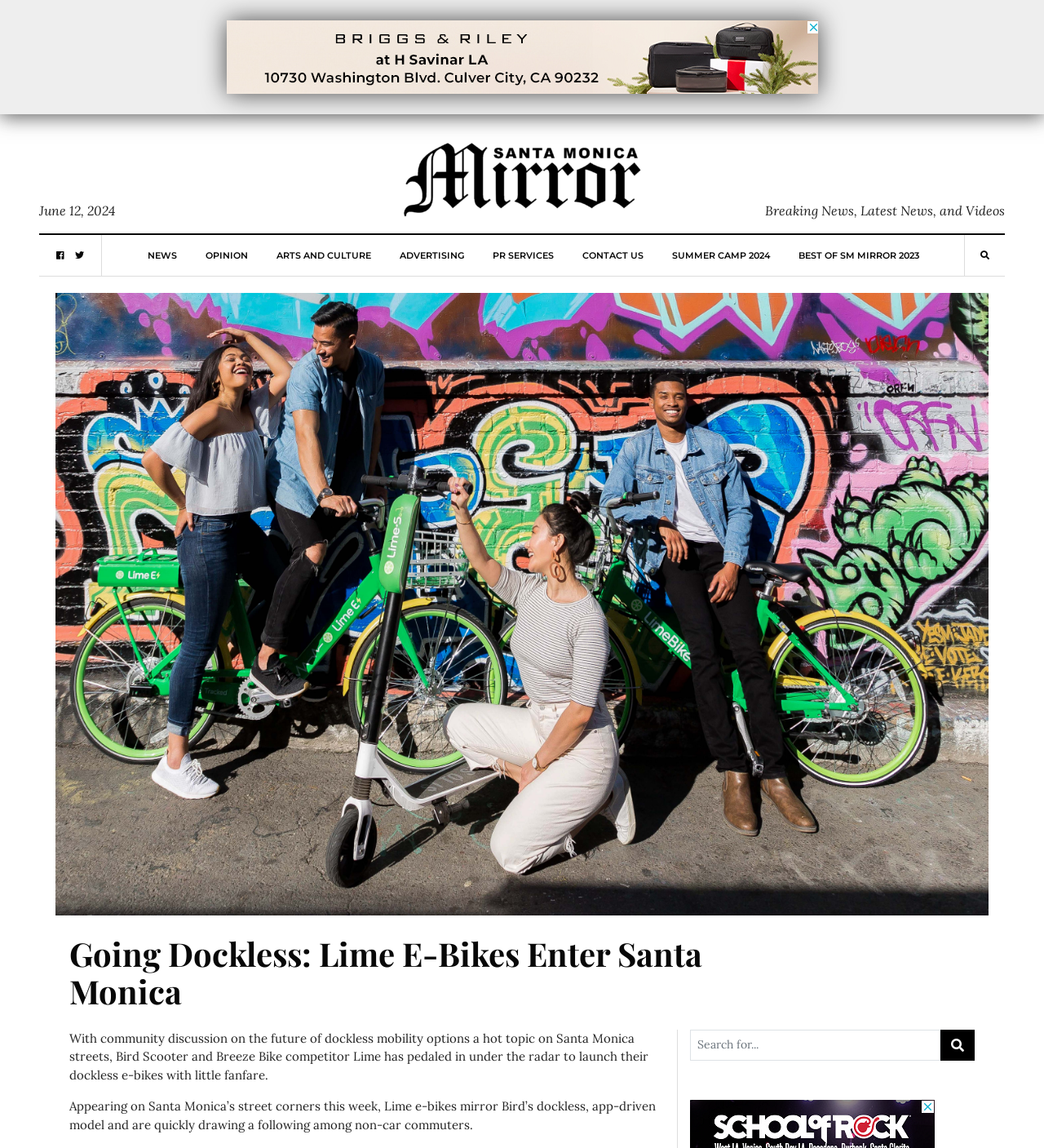Identify and provide the main heading of the webpage.

Going Dockless: Lime E-Bikes Enter Santa Monica